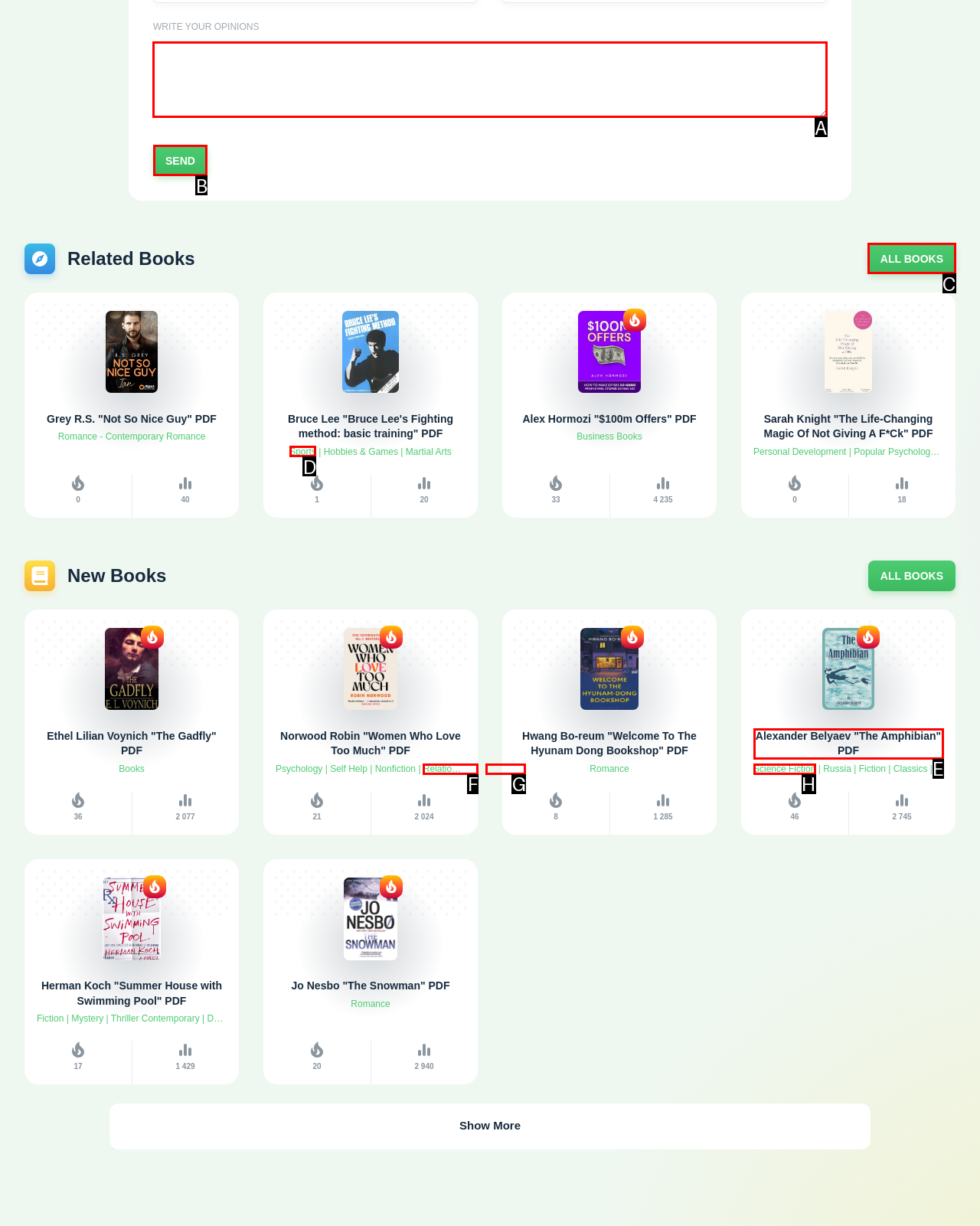Select the option I need to click to accomplish this task: Write your opinions
Provide the letter of the selected choice from the given options.

A